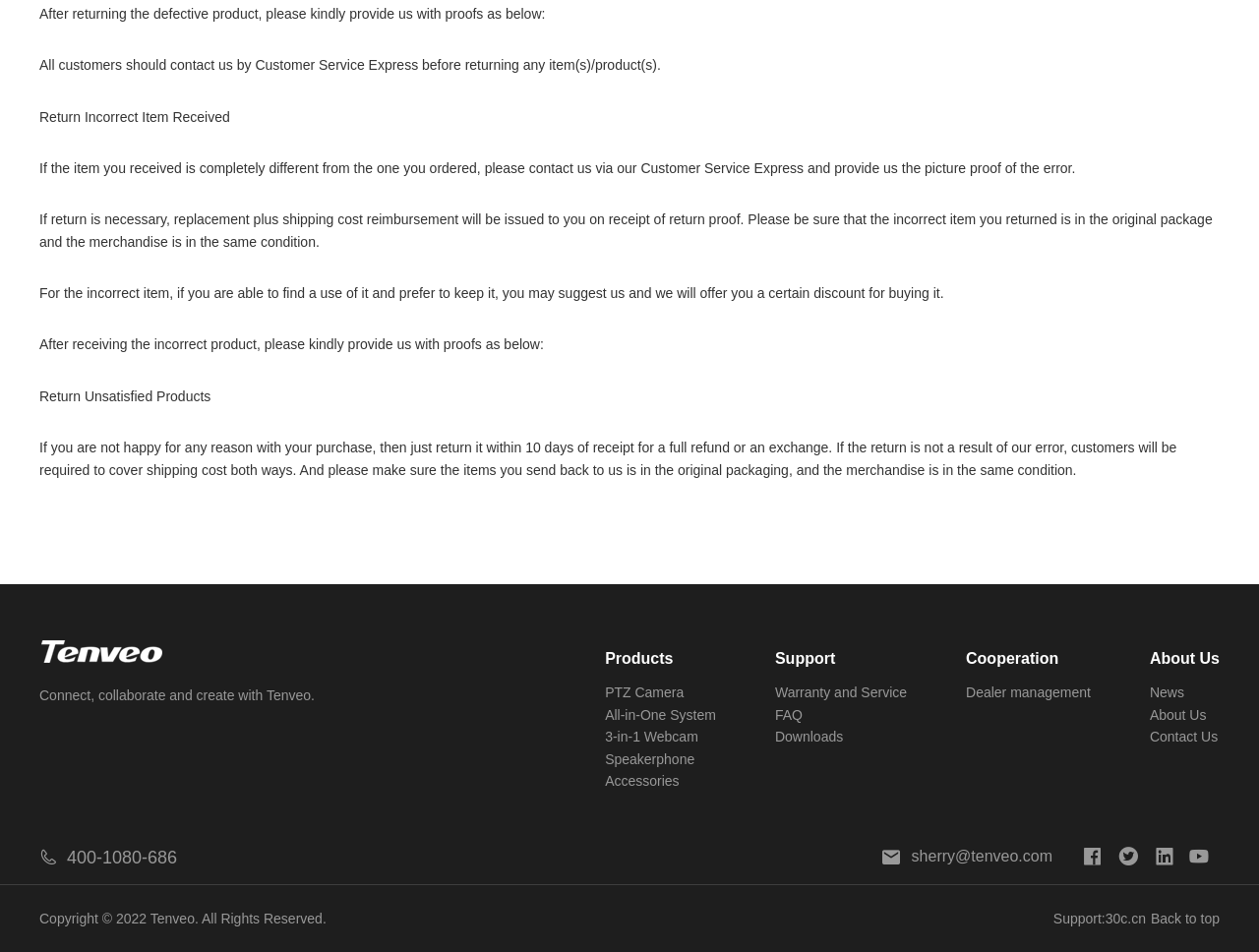What is the return policy for unsatisfied products?
Look at the screenshot and respond with a single word or phrase.

Return within 10 days